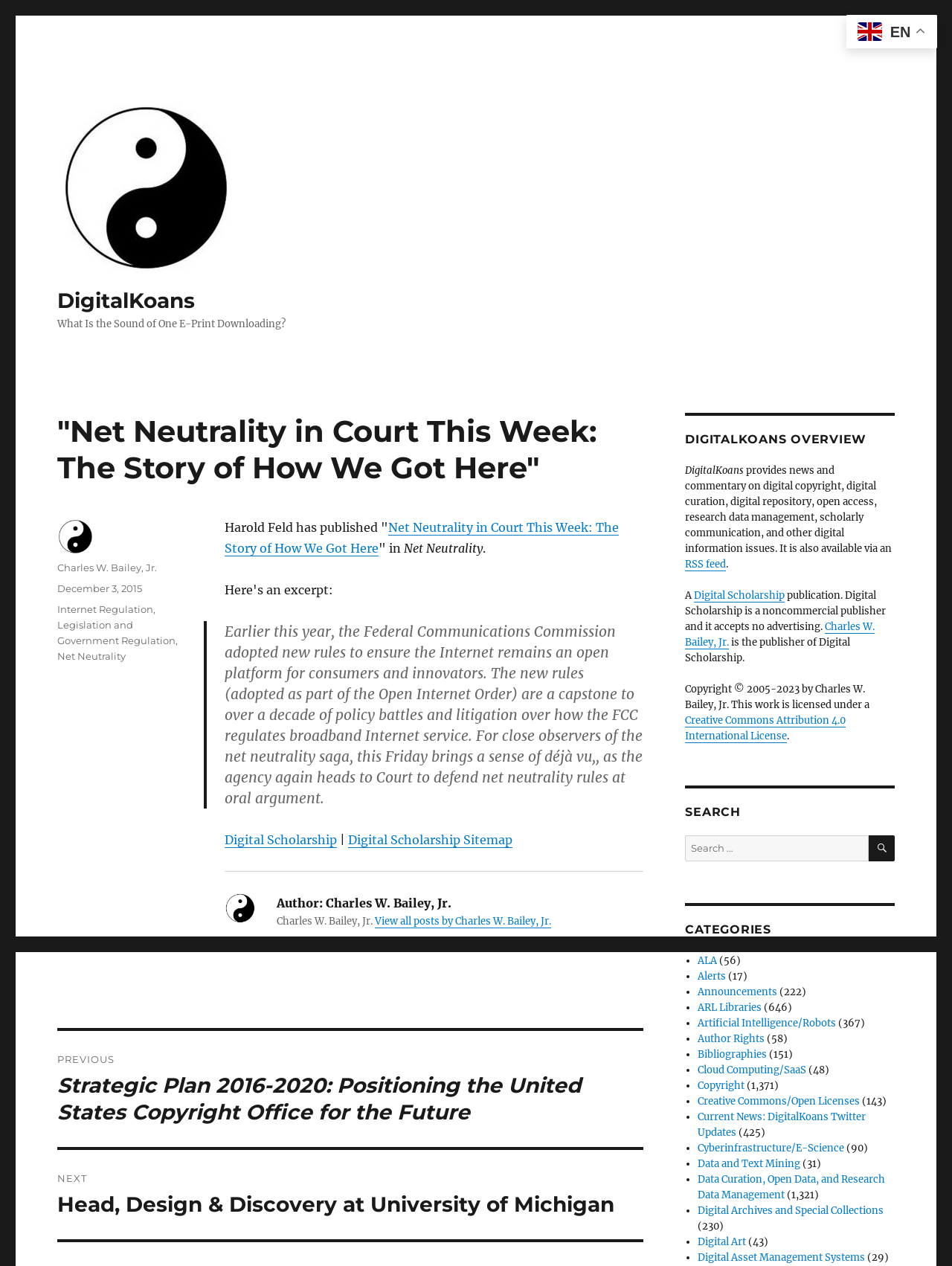What is the name of the author of the article?
Identify the answer in the screenshot and reply with a single word or phrase.

Charles W. Bailey, Jr.